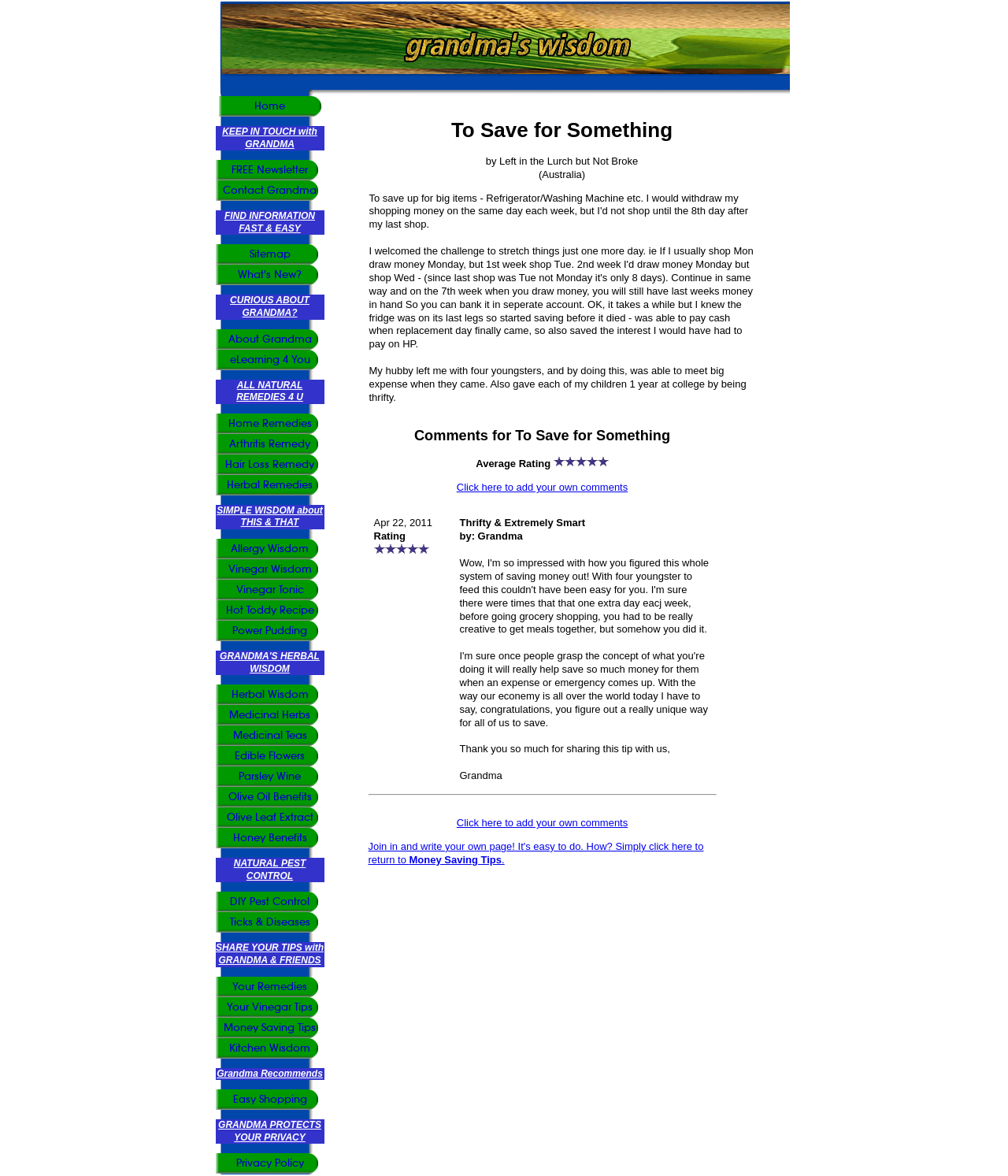Construct a comprehensive caption that outlines the webpage's structure and content.

This webpage is about a personal finance tip titled "To Save for Something" shared by a person who was able to save money for big expenses like refrigerators and washing machines by withdrawing shopping money on the same day each week but not shopping until the 8th. The author, "Left in the Lurch but Not Broke" from Australia, shares their experience of being able to meet big expenses and even give each of their children a year of college education by being thrifty.

At the top of the page, there is a heading with the title "To Save for Something" followed by the author's name and location. Below this, there is a paragraph describing the author's experience and the tip they want to share.

The page also has a section for comments, where users can add their own comments and ratings. There is one comment from "Grandma" who is impressed with the author's thrifty ways and thinks it's a unique way to save money. The comment includes a rating of five stars.

On the left side of the page, there are several headings and links to other sections of the website, including "KEEP IN TOUCH with GRANDMA", "FIND INFORMATION FAST & EASY", "CURIOUS ABOUT GRANDMA?", "ALL NATURAL REMEDIES 4 U", "SIMPLE WISDOM about THIS & THAT", "GRANDMA'S HERBAL WISDOM", "NATURAL PEST CONTROL", "SHARE YOUR TIPS with GRANDMA & FRIENDS", "Grandma Recommends", and "GRANDMA PROTECTS YOUR PRIVACY". Each of these sections has multiple links to other pages on the website.